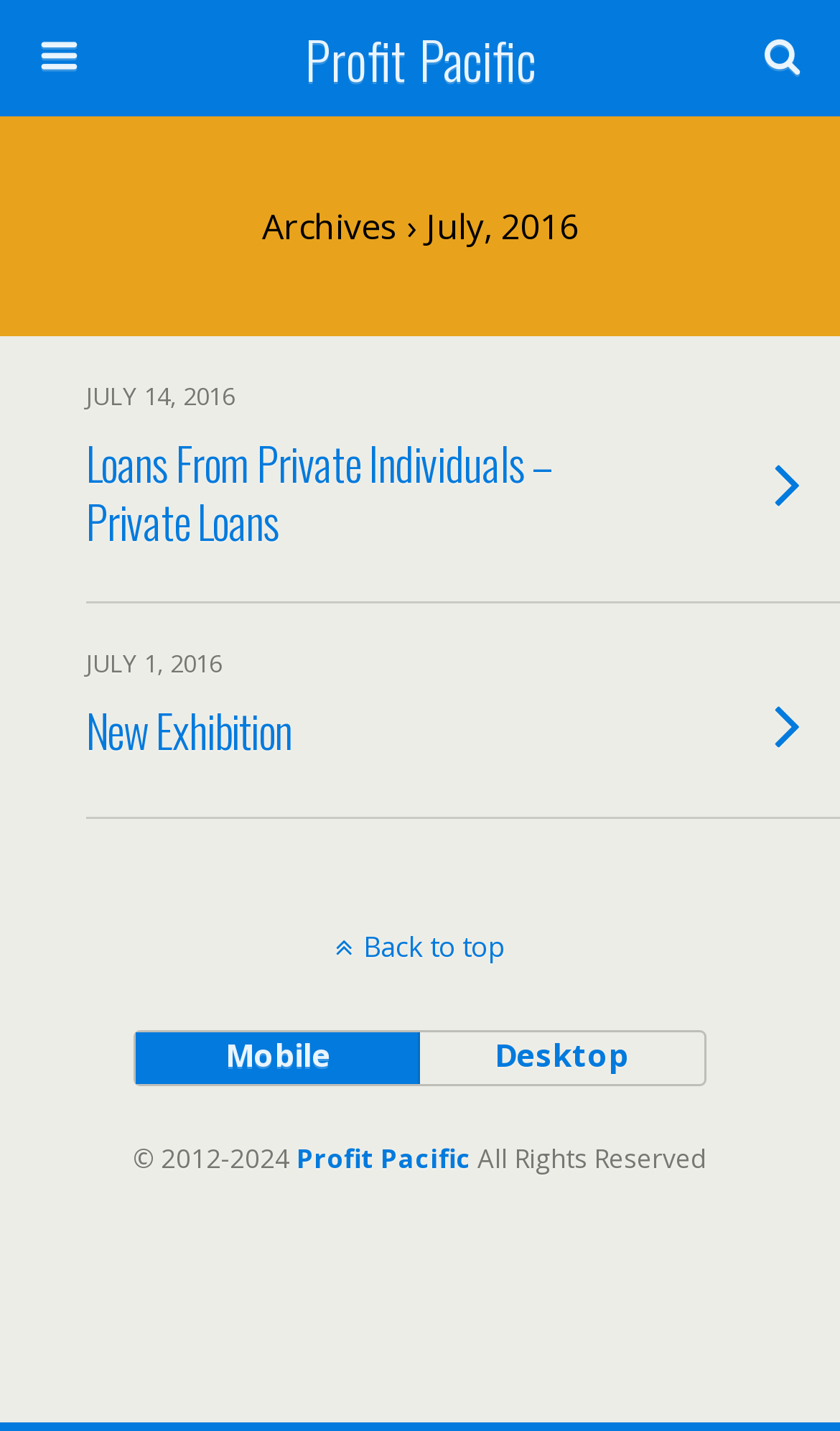Determine the bounding box coordinates of the element's region needed to click to follow the instruction: "Go to Loans From Private Individuals page". Provide these coordinates as four float numbers between 0 and 1, formatted as [left, top, right, bottom].

[0.0, 0.235, 1.0, 0.422]